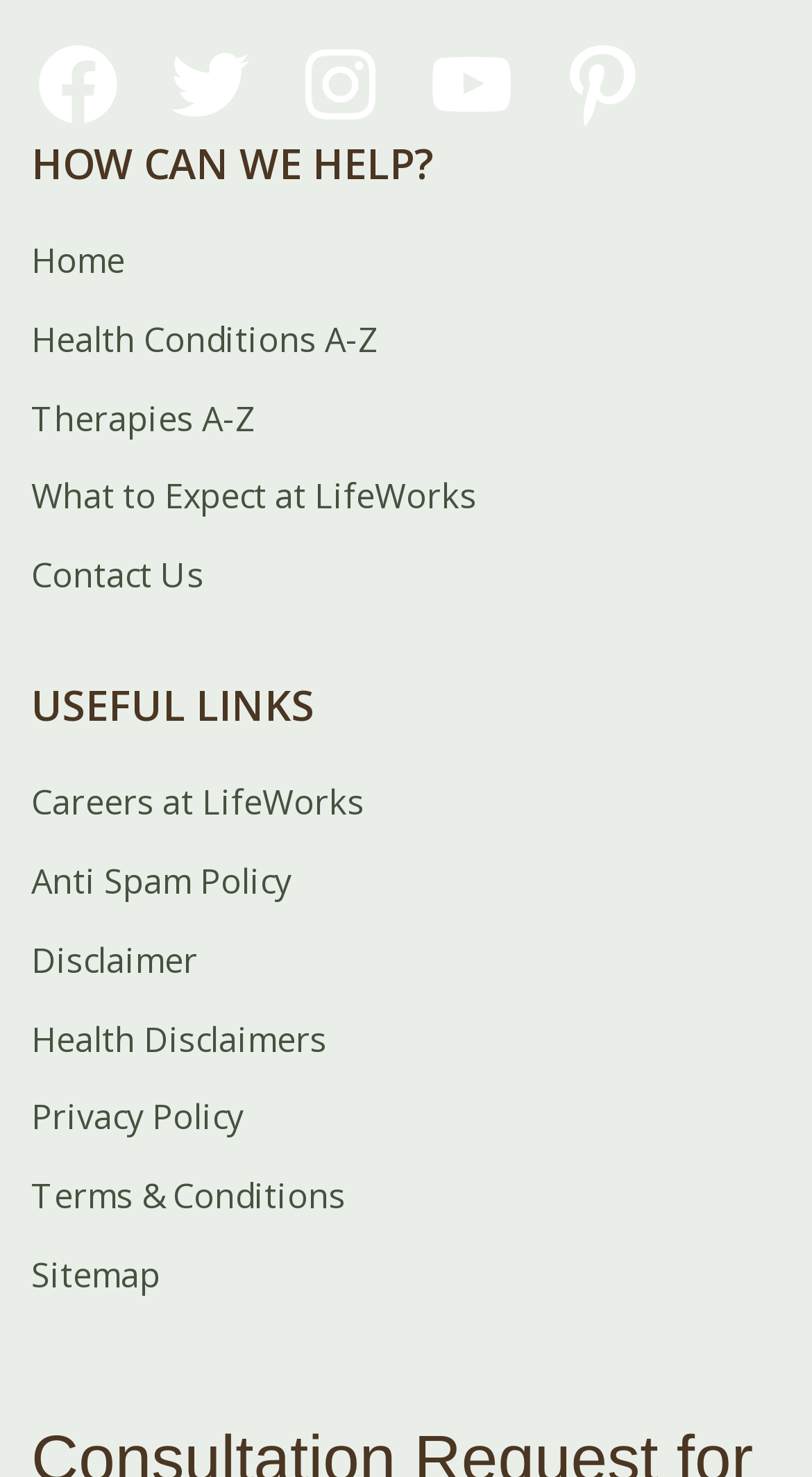Please pinpoint the bounding box coordinates for the region I should click to adhere to this instruction: "Read What to Expect at LifeWorks".

[0.038, 0.321, 0.587, 0.352]